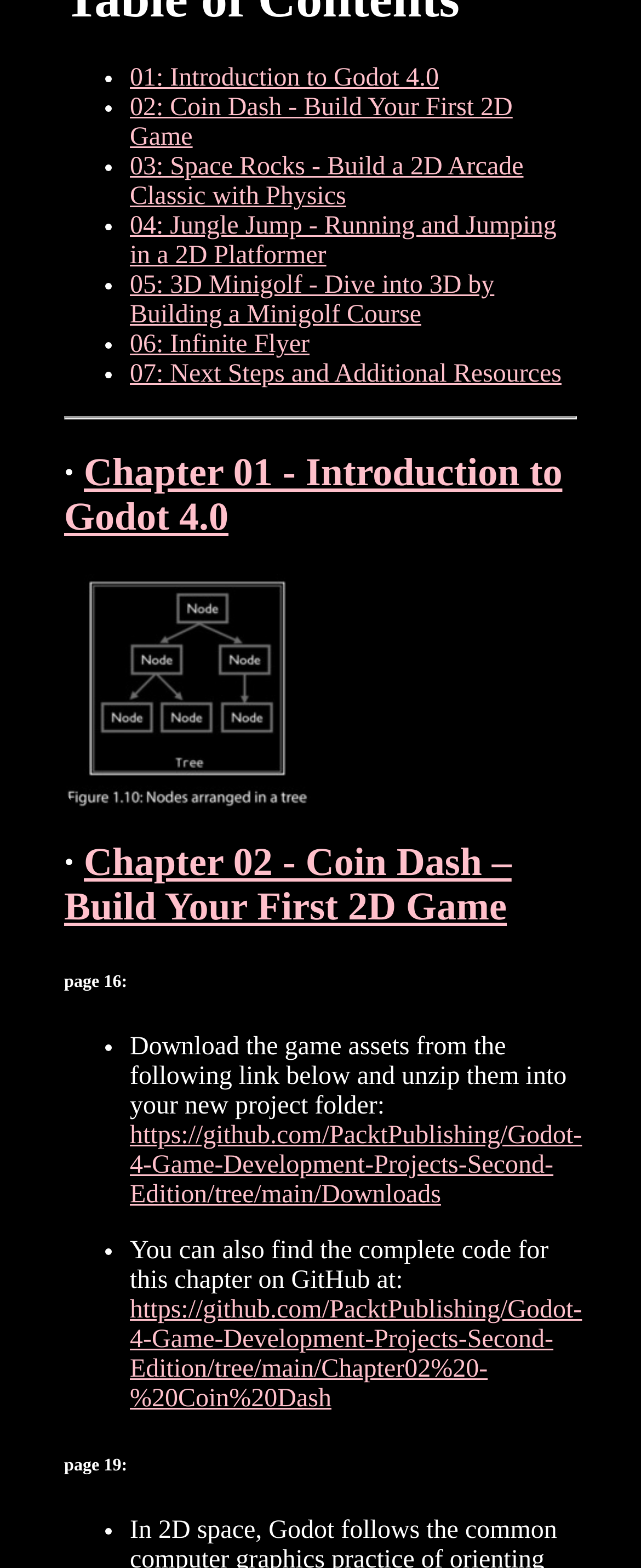Locate the bounding box coordinates of the area to click to fulfill this instruction: "Download the game assets from the link". The bounding box should be presented as four float numbers between 0 and 1, in the order [left, top, right, bottom].

[0.203, 0.715, 0.908, 0.771]